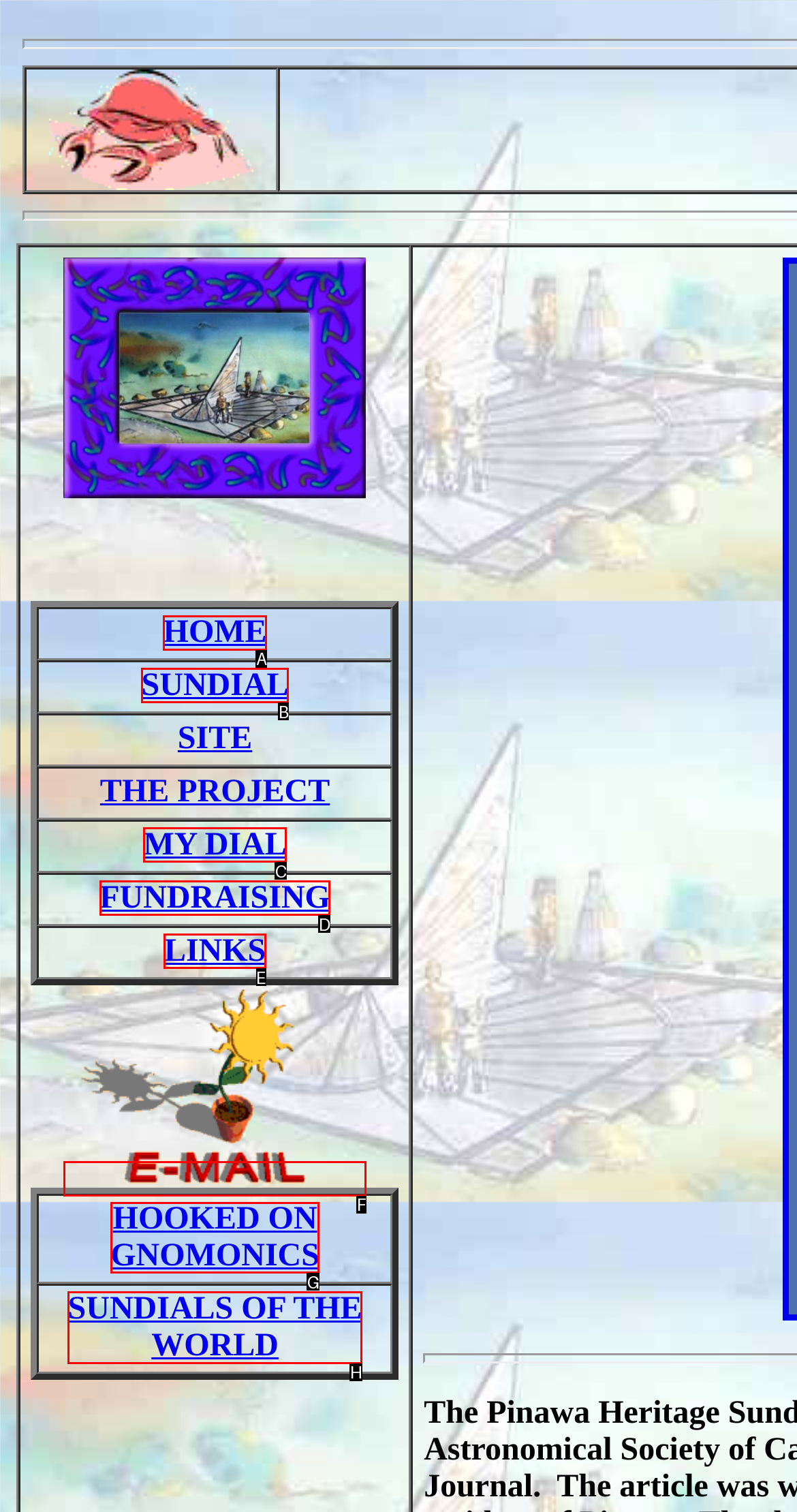Given the element description: SUNDIALS OF THE WORLD, choose the HTML element that aligns with it. Indicate your choice with the corresponding letter.

H